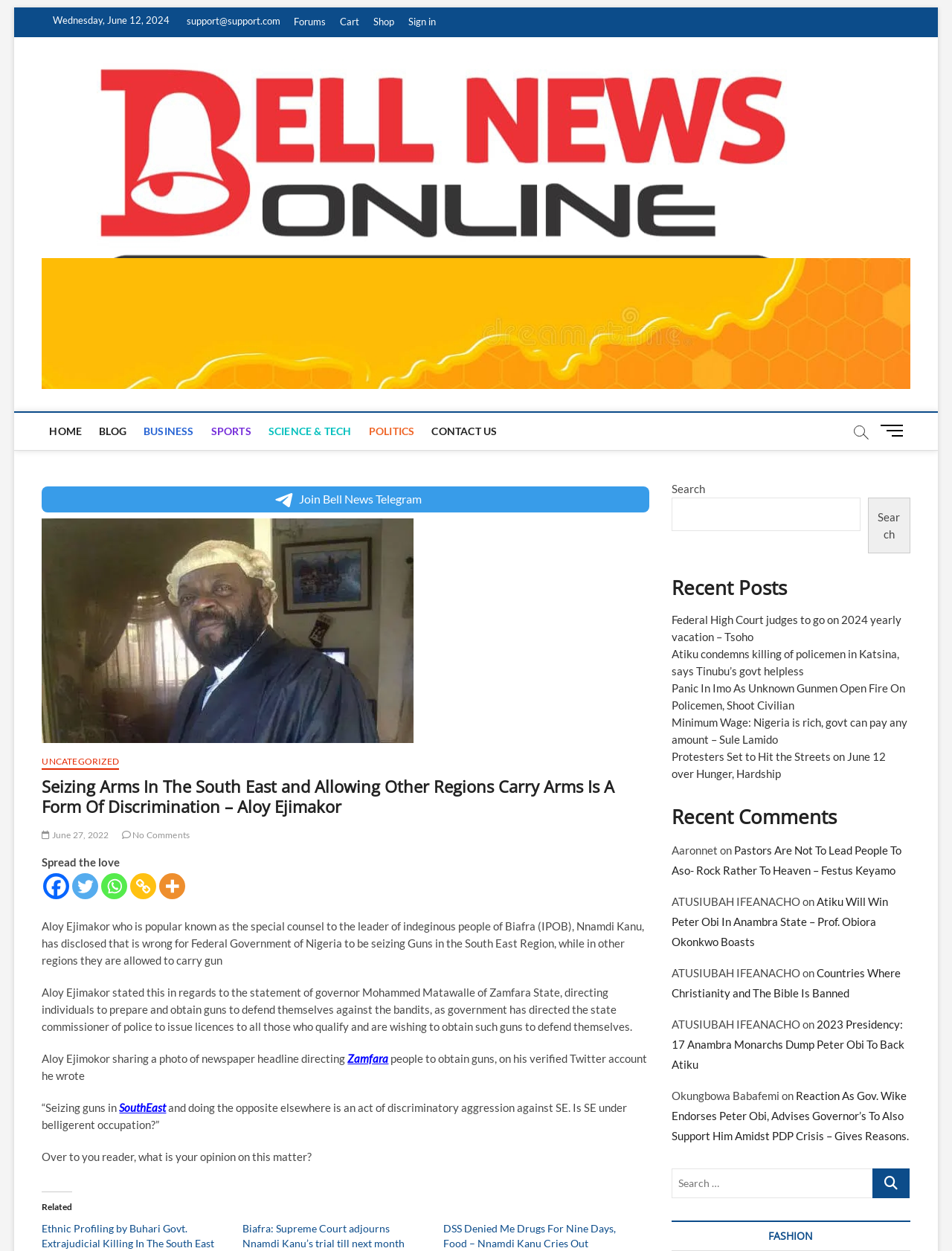Using the details in the image, give a detailed response to the question below:
How many social media links are displayed at the bottom of the article?

At the bottom of the article, there are four social media links displayed, which are Facebook, Twitter, Whatsapp, and Copy Link.